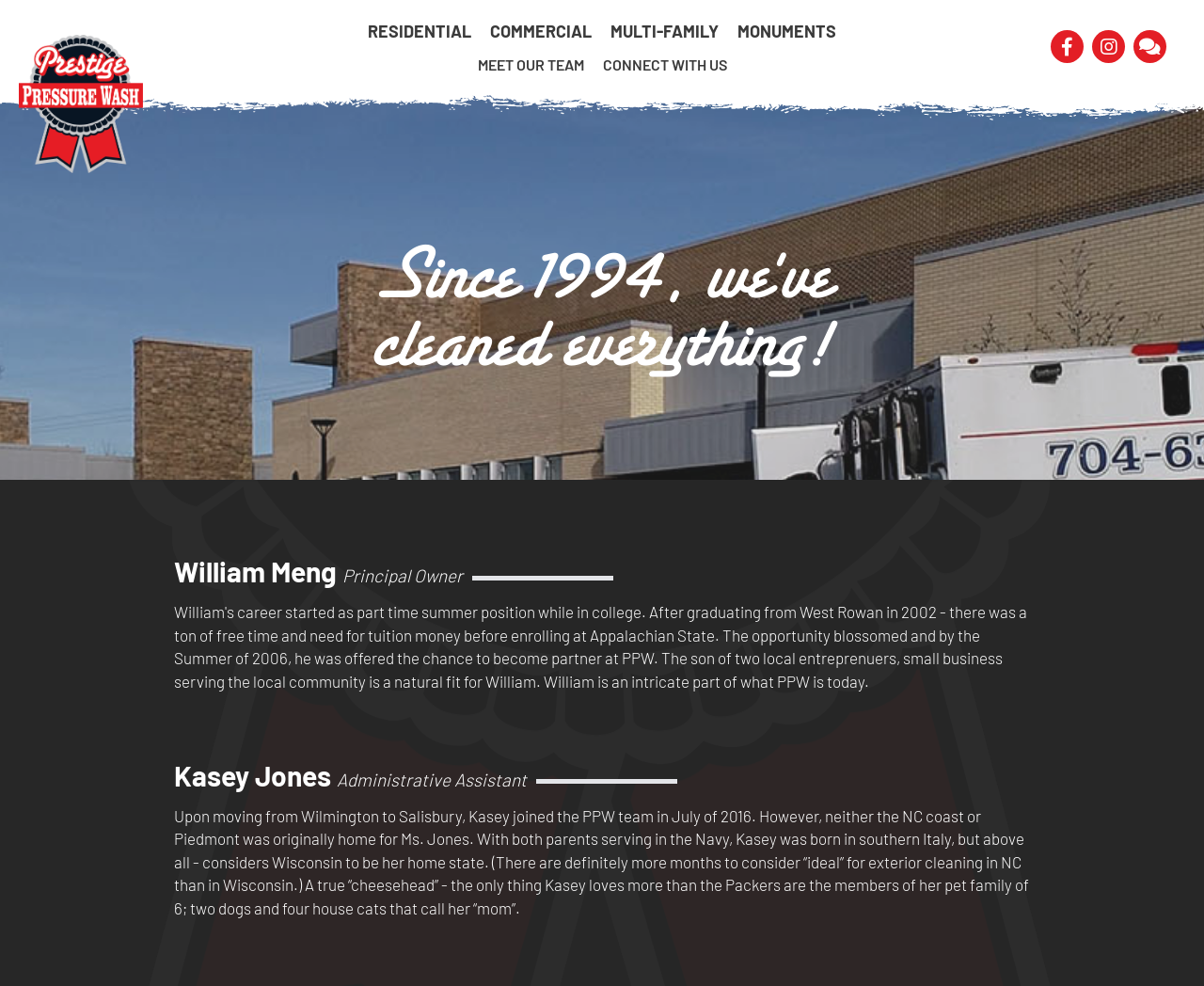Describe all the key features of the webpage in detail.

The webpage is about the team members of Prestige Pressure Wash. At the top left corner, there is a logo of PPW. Below the logo, there is a main menu with four links: RESIDENTIAL, COMMERCIAL, MULTI-FAMILY, and MONUMENTS. To the right of the main menu, there is a Connect Menu with two links: MEET OUR TEAM and CONNECT WITH US.

Below the menus, there is a heading that reads "Since 1994, we've cleaned everything!" followed by a brief introduction to the team members. On the left side, there is a heading that reads "William Meng, Principal Owner" with no additional information. On the right side, there is a heading that reads "Kasey Jones, Administrative Assistant" with a brief bio that describes her background, including her birthplace, her home state, and her love for the Packers and her pet family.

The webpage appears to be a team profile page, with a focus on introducing the team members and their backgrounds.